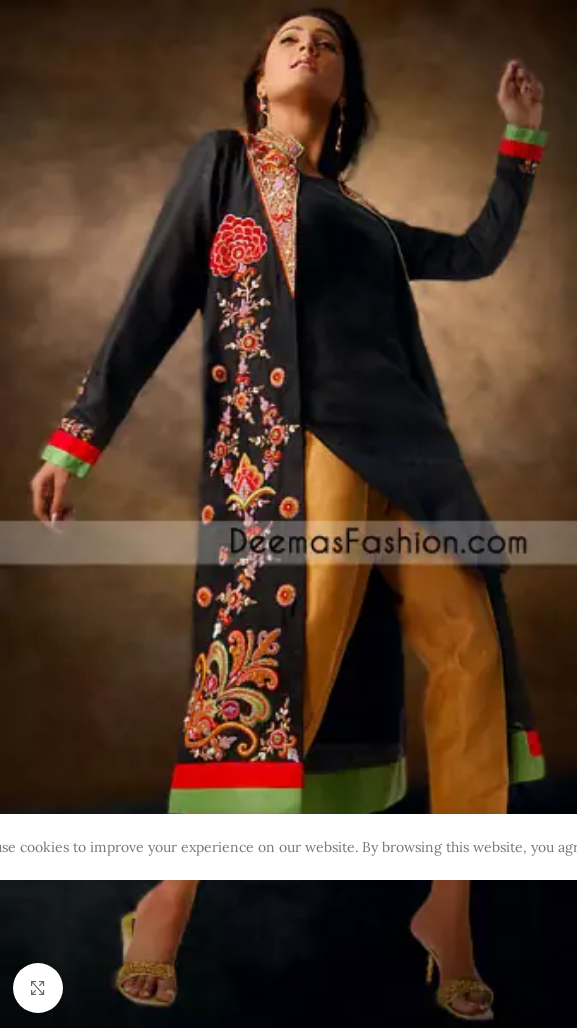Break down the image into a detailed narrative.

The image showcases a stunning Black Gown designed for women, featuring intricate thread embroidery along the front and sleeves. The gown is complemented by vibrant floral patterns in shades of red, yellow, and green, adding an elegant touch to the overall design. The model strikes a graceful pose, enhancing the visual appeal of the outfit, which is paired with stylish golden sandals. The backdrop seamlessly blends with the gown, creating a sophisticated atmosphere, while the branding at the bottom, "DeemasFashion.com," emphasizes the source of this exquisite design.